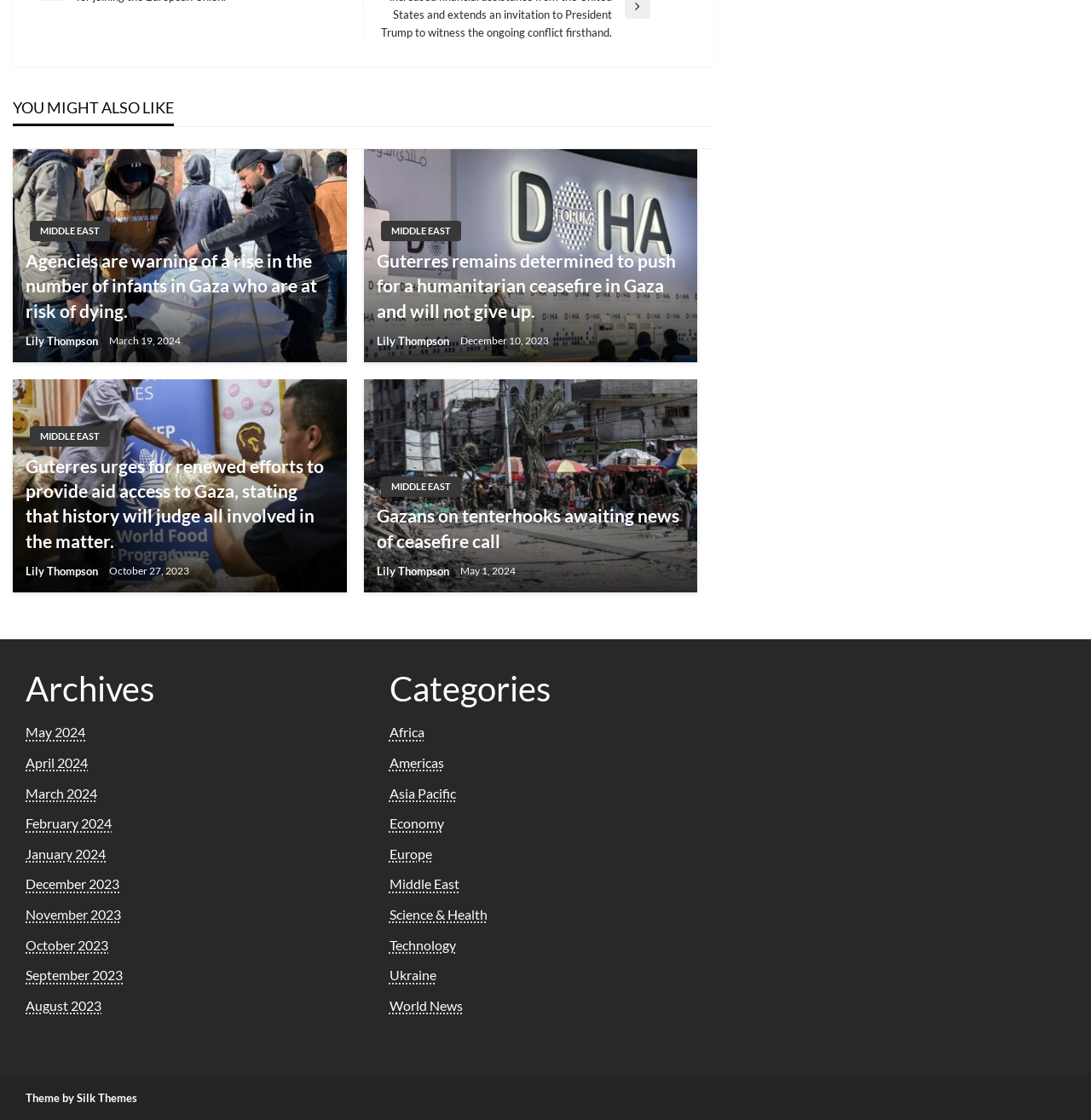Please identify the bounding box coordinates of the clickable region that I should interact with to perform the following instruction: "View 'Guterres remains determined to push for a humanitarian ceasefire in Gaza and will not give up.'". The coordinates should be expressed as four float numbers between 0 and 1, i.e., [left, top, right, bottom].

[0.333, 0.22, 0.639, 0.234]